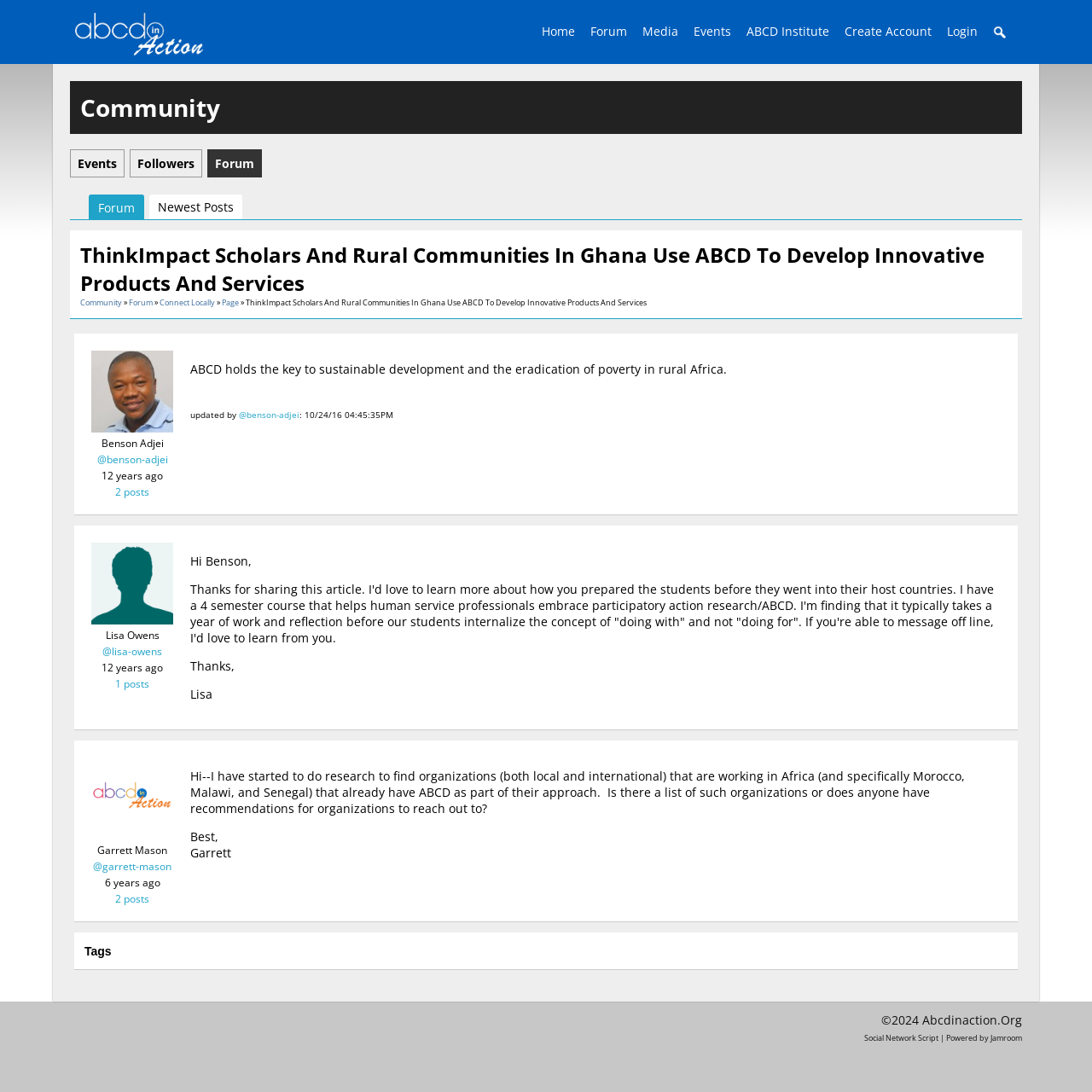Look at the image and write a detailed answer to the question: 
What is the name of the organization in the logo?

The logo is located at the top left corner of the webpage, and it has a text 'abcdinaction.org' next to it, which suggests that the organization is ABCD.